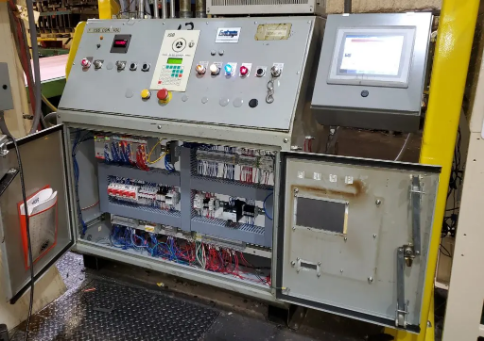What is displayed on the digital display screen?
Can you provide an in-depth and detailed response to the question?

The digital display screen to the right of the control interface enables users to visualize critical information, probably including machine status and operational parameters, allowing for efficient monitoring and control of the machinery.